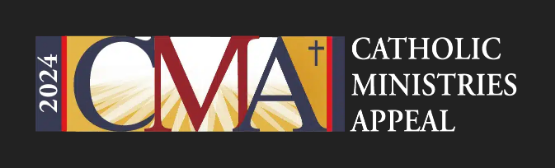Offer a detailed explanation of the image.

This image showcases the logo for the 2024 Catholic Ministries Appeal (CMA). The design combines bold typography and vibrant colors, featuring the letters "CMA" prominently, accented by a Christian cross symbol. The left side of the logo includes the year "2024," hinting at the ongoing initiatives of the Catholic community for that year. In addition to its bright aesthetic, the logo embodies the spirit of community engagement and philanthropic efforts within the Catholic Church, highlighting the importance of the appeal in supporting various ministries and outreach programs.